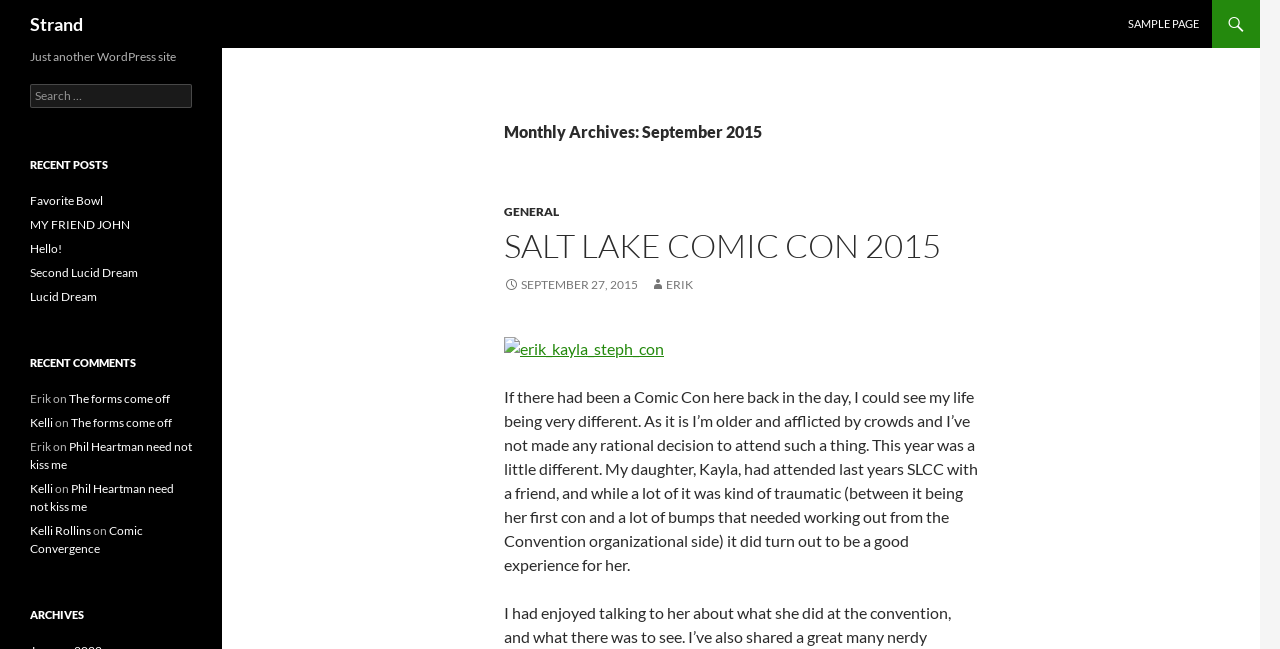What is the title of the blog?
Look at the screenshot and respond with one word or a short phrase.

Strand